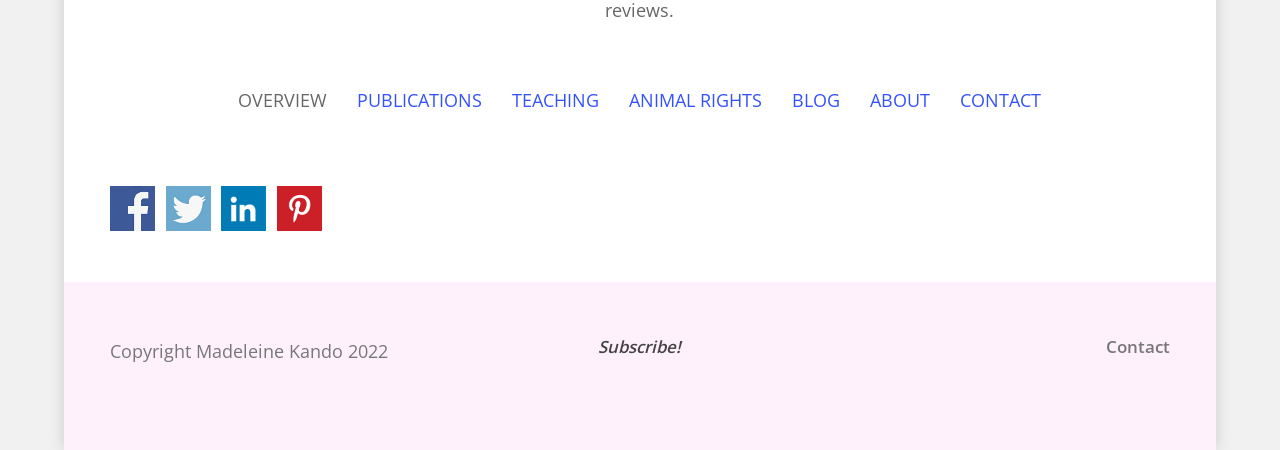Determine the bounding box coordinates of the region that needs to be clicked to achieve the task: "Share on Facebook".

[0.086, 0.414, 0.121, 0.514]